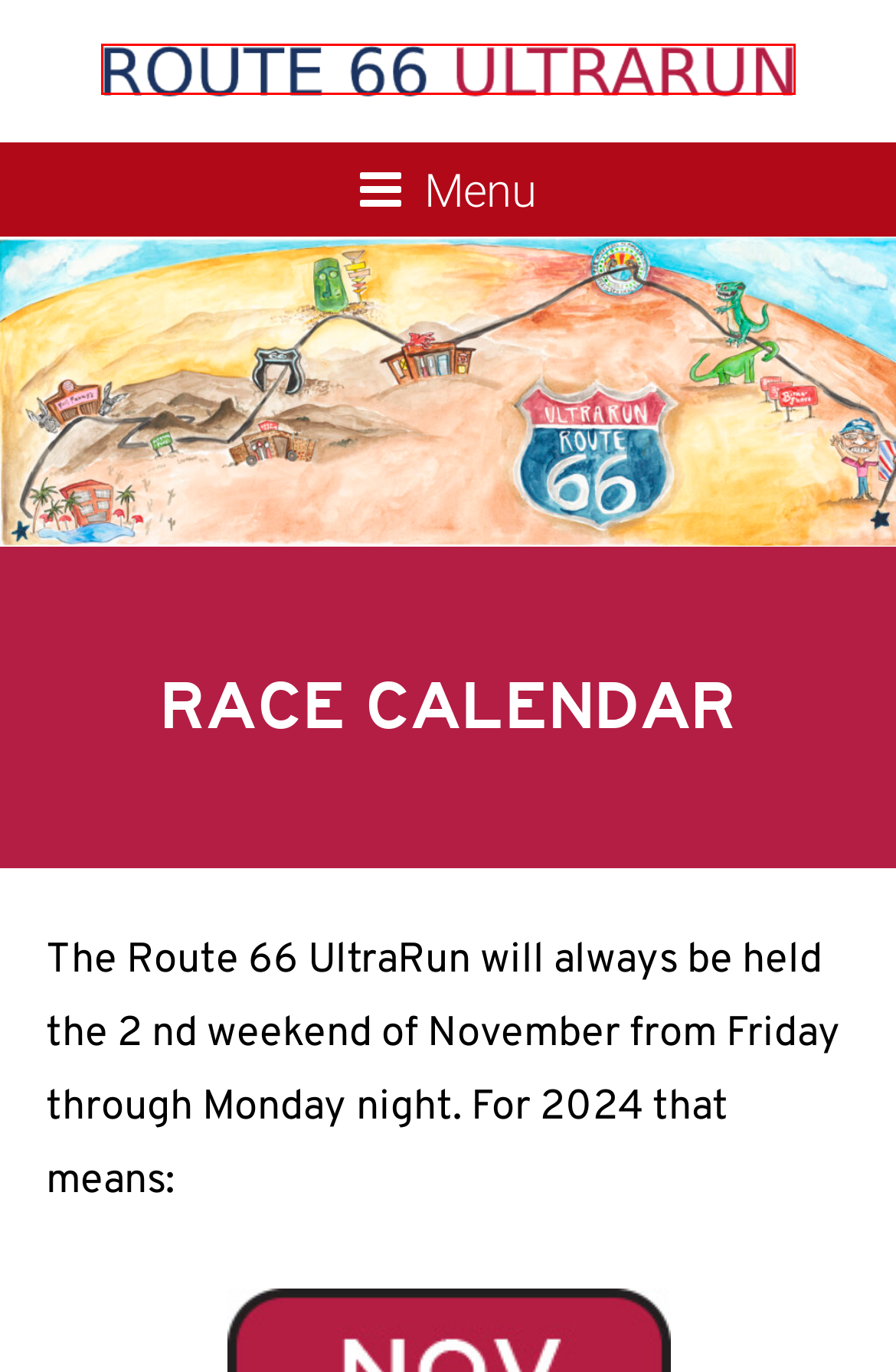Review the webpage screenshot and focus on the UI element within the red bounding box. Select the best-matching webpage description for the new webpage that follows after clicking the highlighted element. Here are the candidates:
A. Angel & Vilma Delgadillo's Original Route 66 Gift Shop
B. Antares, Route 66 Arizona
C. Jerk Water Canoe Co – Canoe Rental and River Trips
D. Pontoon Boat Rental - Topock Jet Ski and Boat Rentals.
E. A Unique Race - Route66 Ultra Run
F. Attractions - Pope Enterprises
G. Animal Sanctuary | Keepers of the Wild | United States
H. Home - Route66 Ultra Run

H